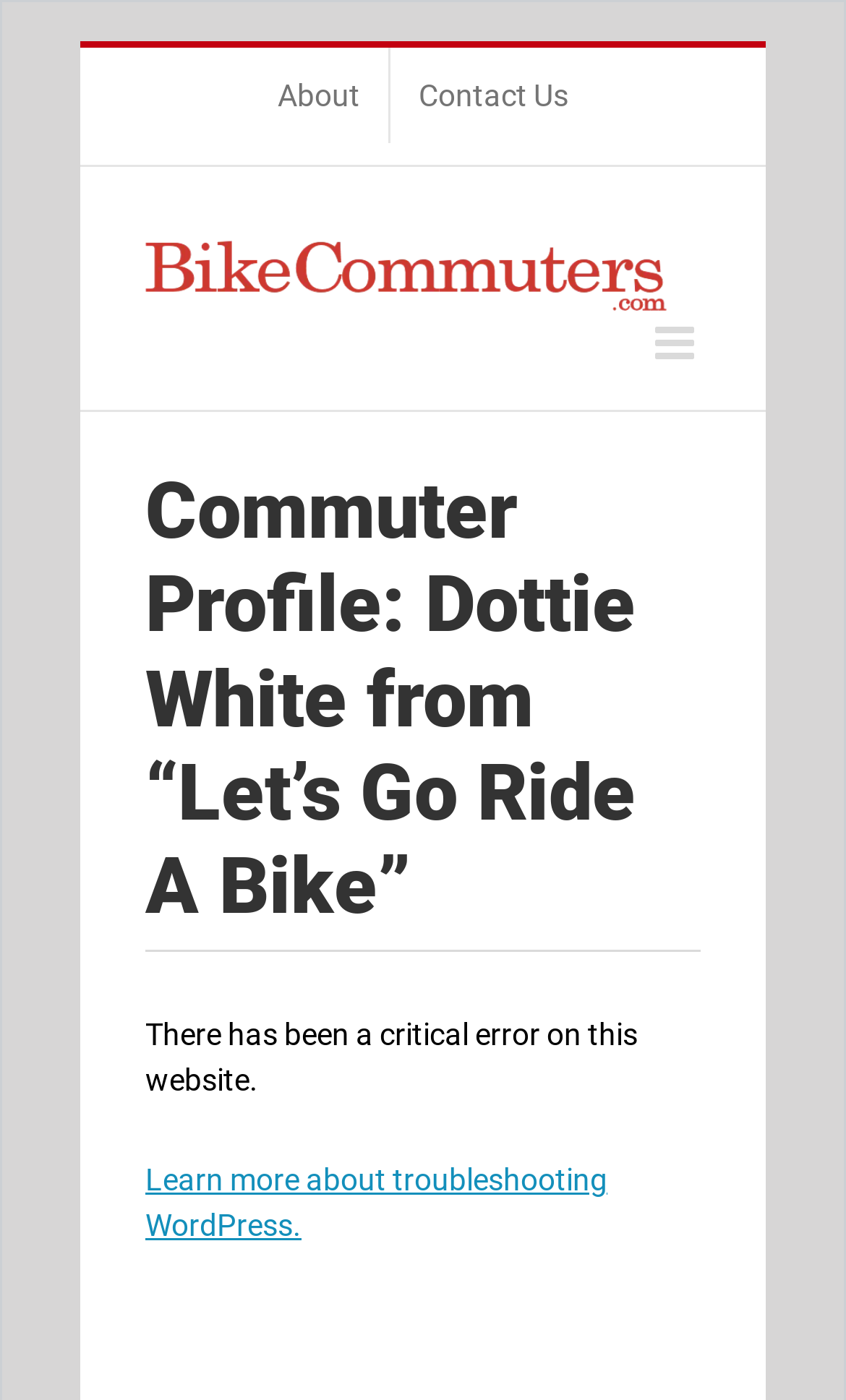Generate the main heading text from the webpage.

Commuter Profile: Dottie White from “Let’s Go Ride A Bike”